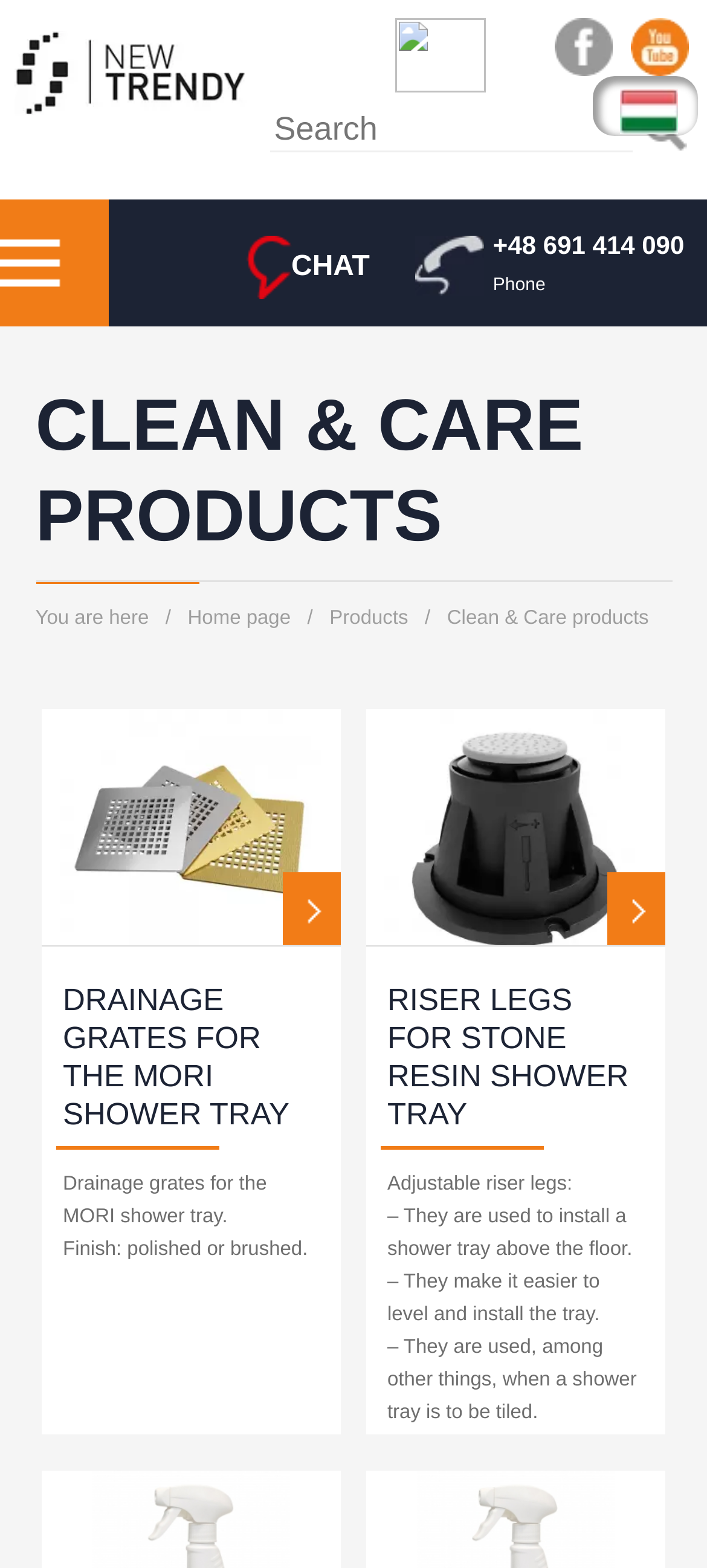Using the provided element description, identify the bounding box coordinates as (top-left x, top-left y, bottom-right x, bottom-right y). Ensure all values are between 0 and 1. Description: Home page

[0.265, 0.387, 0.411, 0.401]